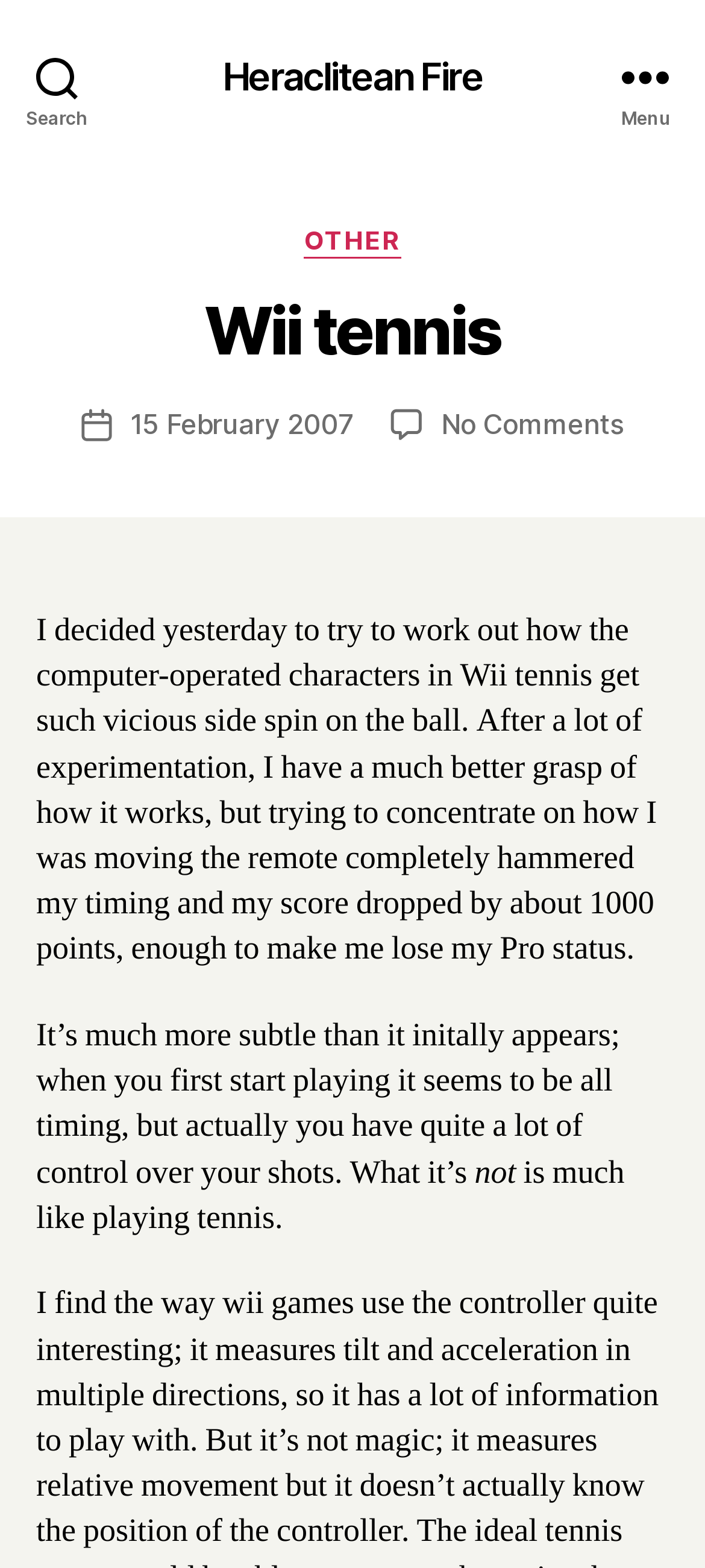Identify the bounding box of the UI element that matches this description: "title="Boat trip around Pak Ou"".

None